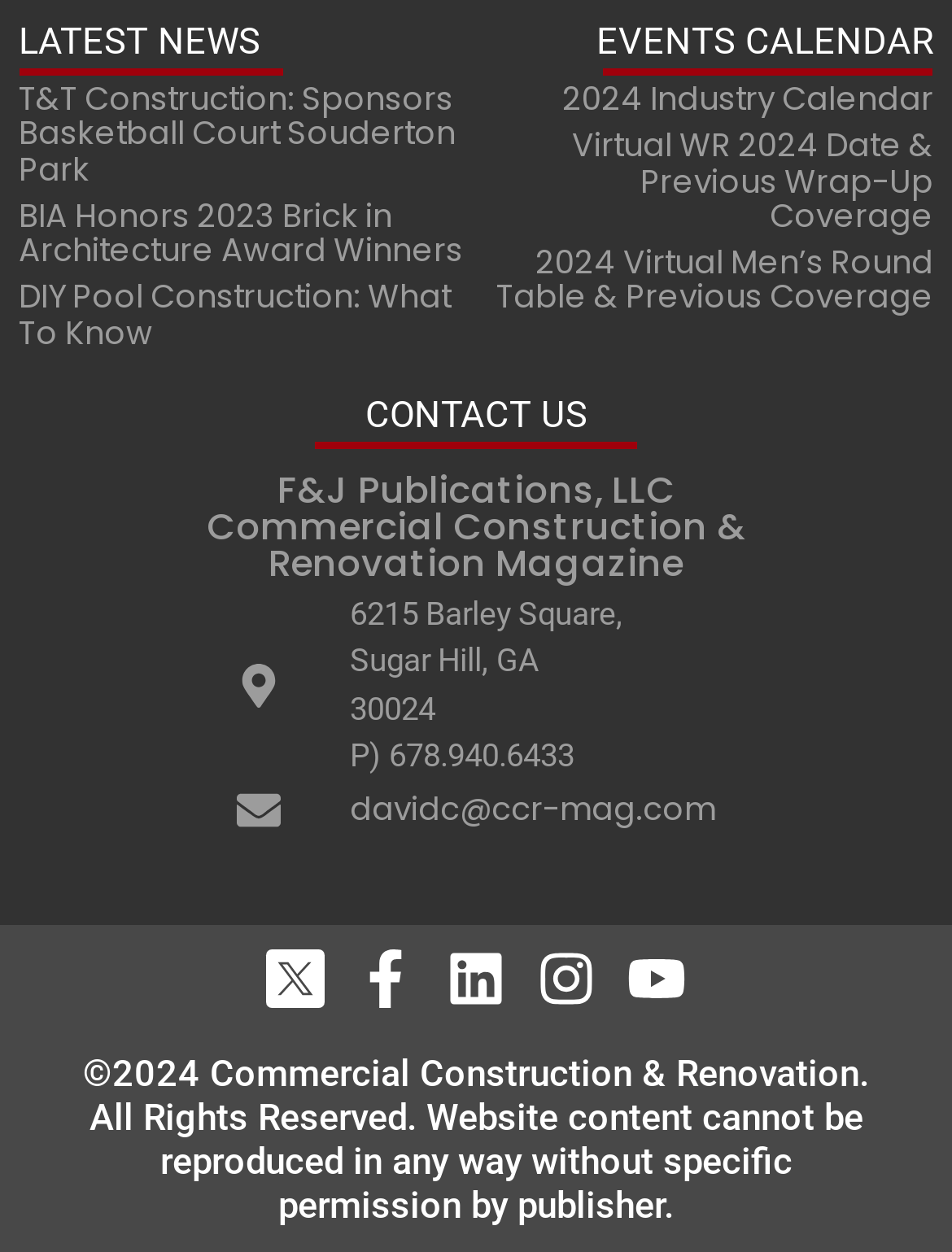Show the bounding box coordinates for the HTML element described as: "Linkedin".

[0.469, 0.758, 0.531, 0.804]